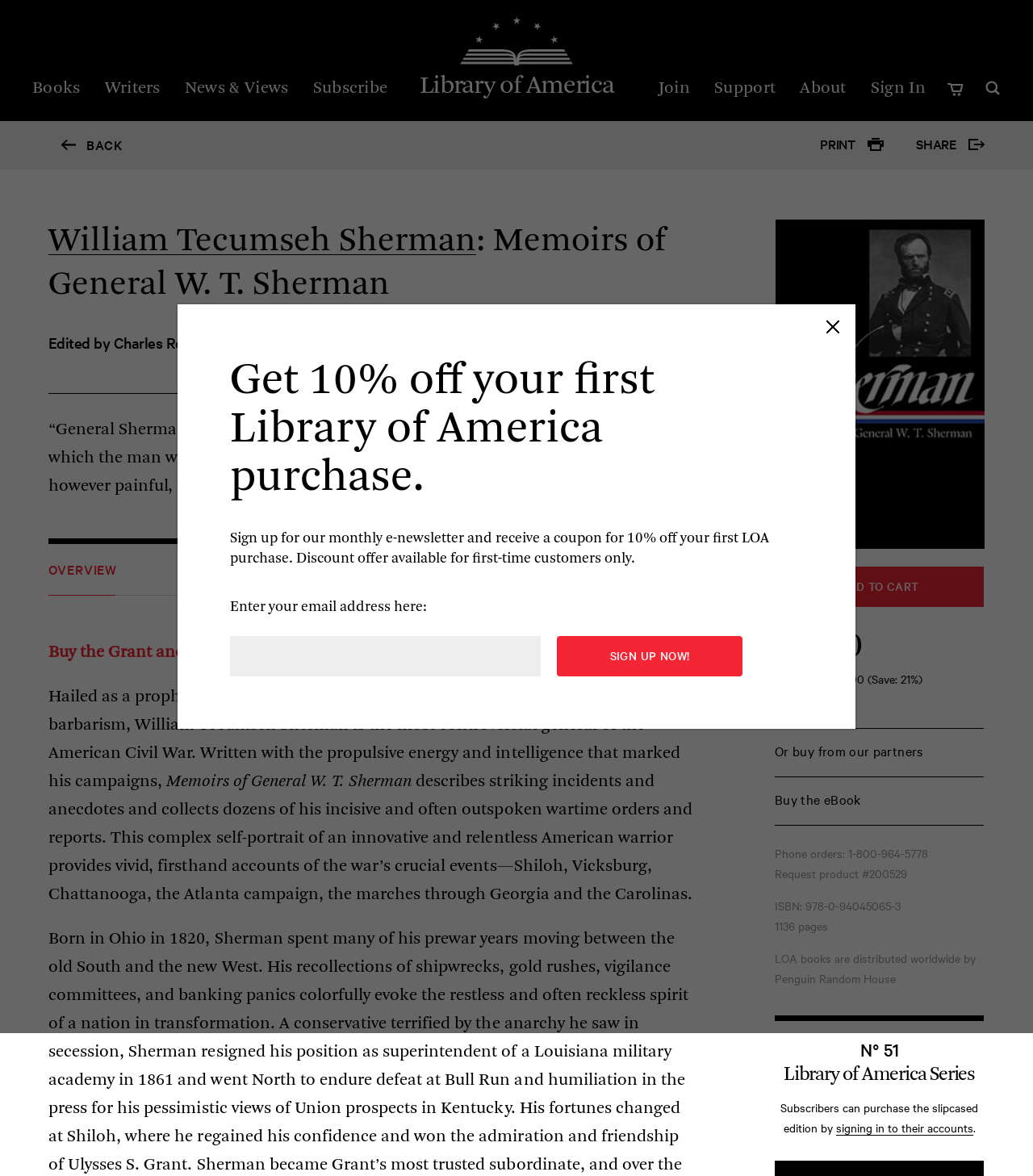Answer the question in one word or a short phrase:
How many pages does the book have?

1136 pages